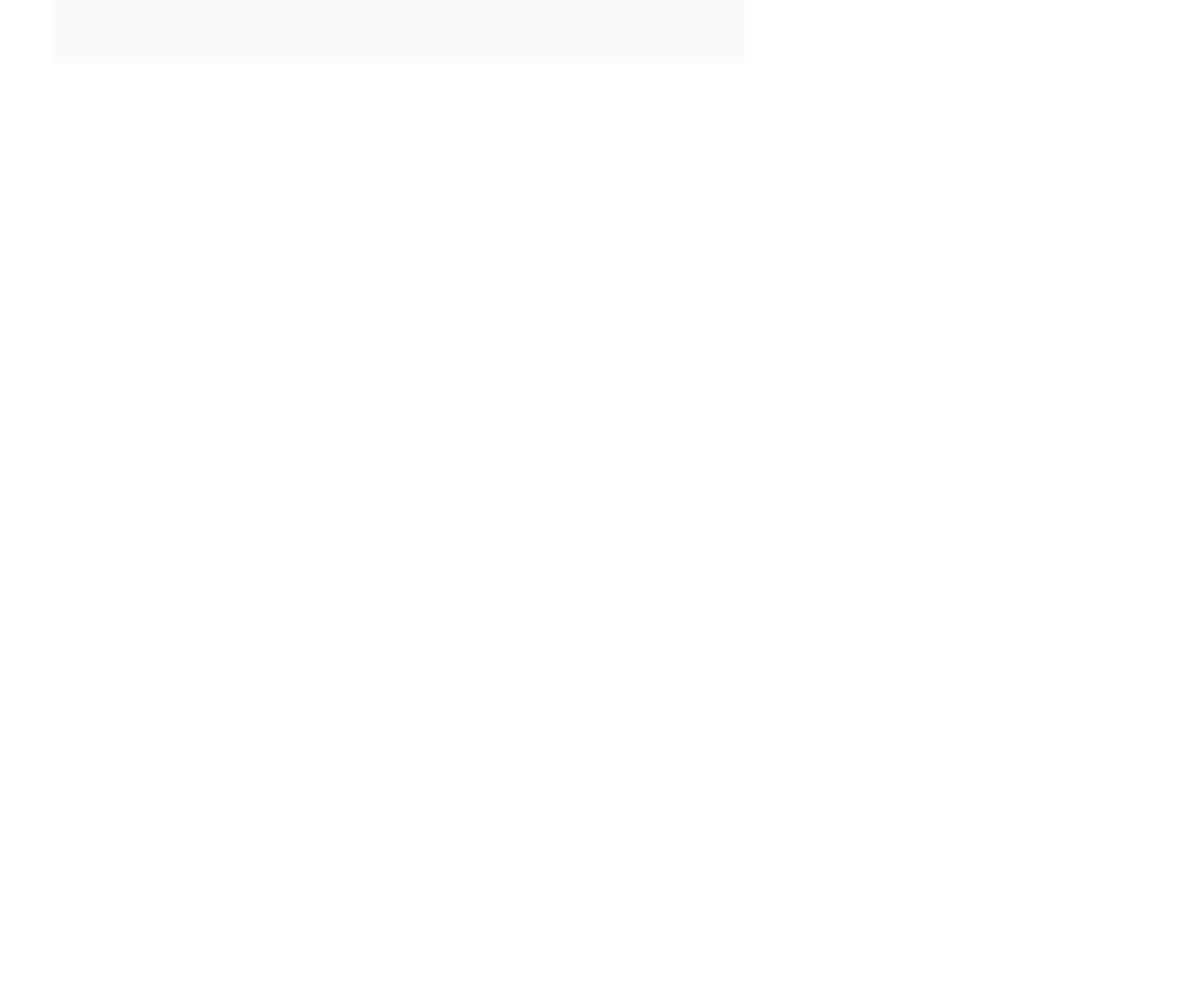Extract the bounding box coordinates for the UI element described by the text: "OUR AMAZON SHOP". The coordinates should be in the form of [left, top, right, bottom] with values between 0 and 1.

[0.365, 0.772, 0.48, 0.786]